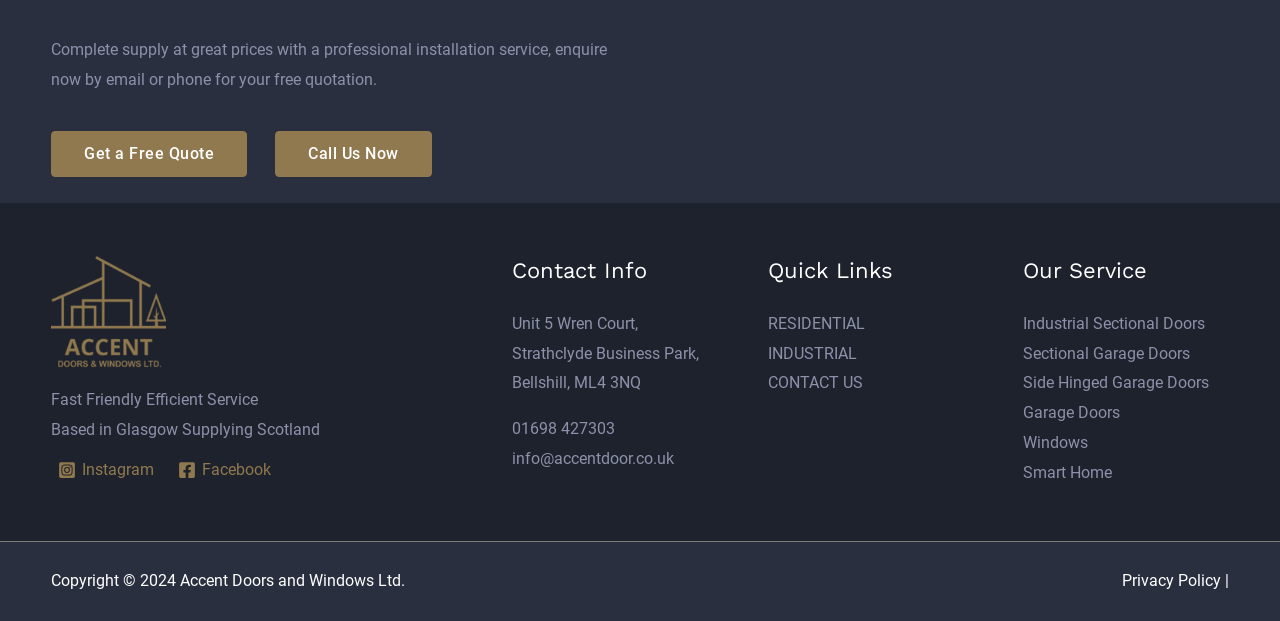Use a single word or phrase to answer the following:
What is the company's email address?

info@accentdoor.co.uk